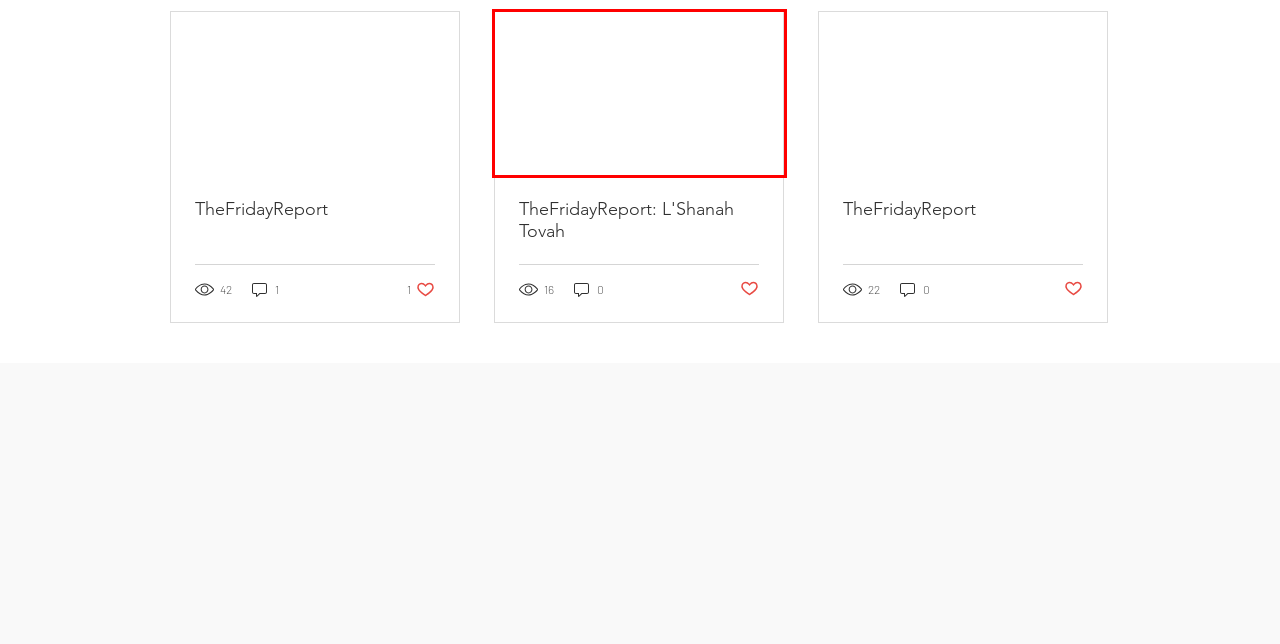You have been given a screenshot of a webpage, where a red bounding box surrounds a UI element. Identify the best matching webpage description for the page that loads after the element in the bounding box is clicked. Options include:
A. TheFridayReport: L'Shanah Tovah
B. NEWS | Avibenlolo
C. TheFridayReport
D. GALLERY | Avibenlolo
E. HOME | Avibenlolo
F. New Canadian human rights organization launching to combat antisemitism - The Jerusalem Post
G. BIO | Avibenlolo
H. News

A